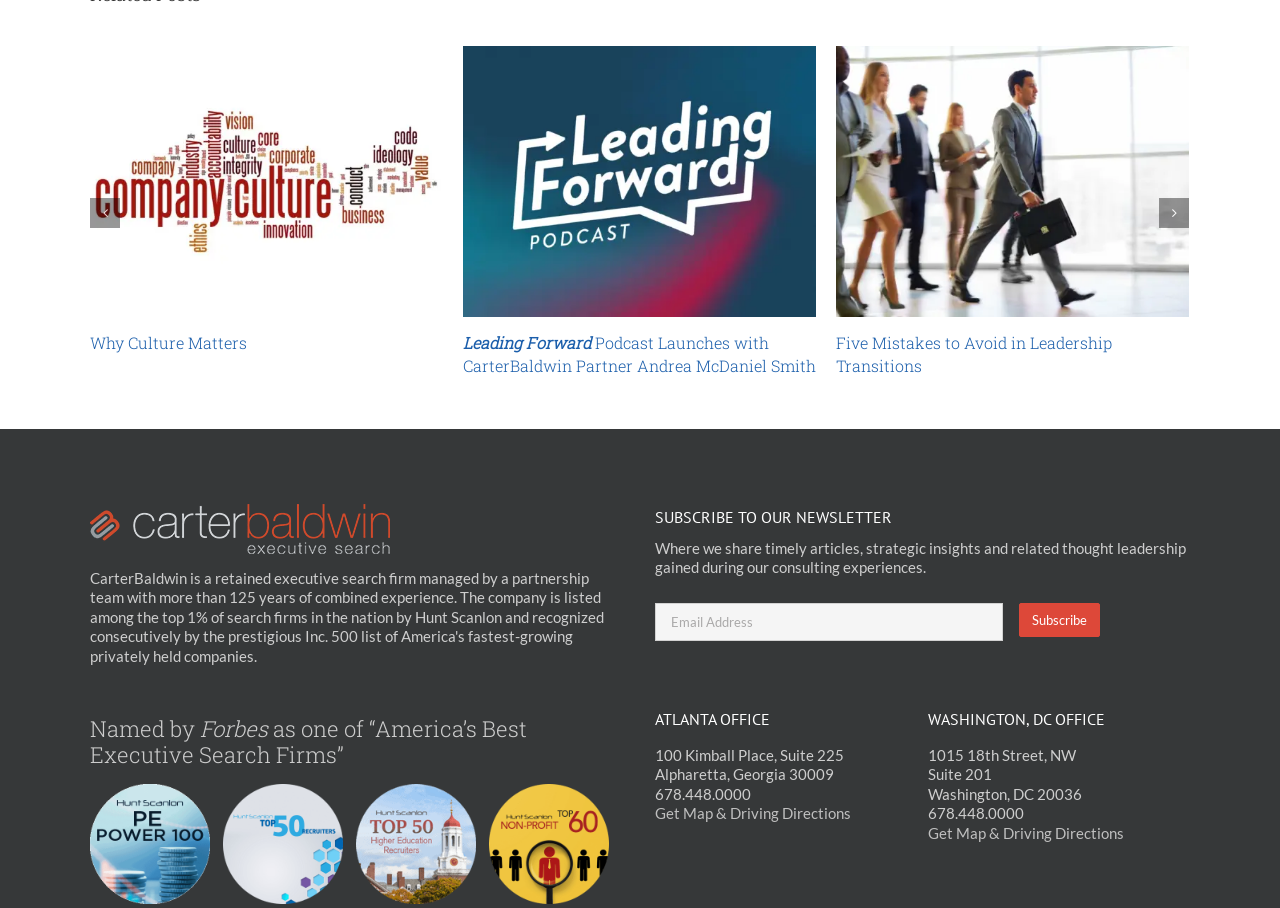Please specify the bounding box coordinates in the format (top-left x, top-left y, bottom-right x, bottom-right y), with all values as floating point numbers between 0 and 1. Identify the bounding box of the UI element described by: Get Map & Driving Directions

[0.512, 0.885, 0.665, 0.905]